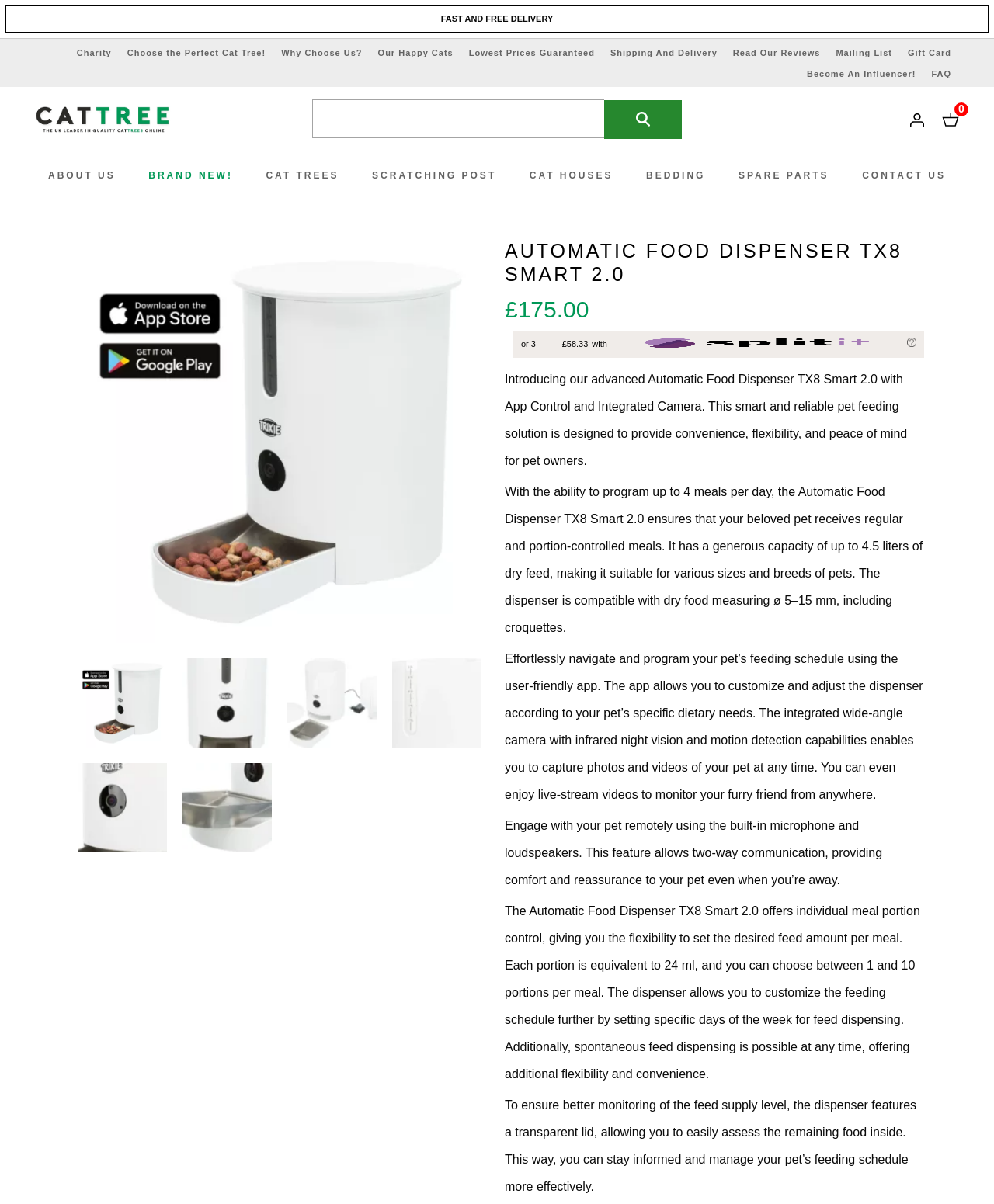Determine and generate the text content of the webpage's headline.

AUTOMATIC FOOD DISPENSER TX8 SMART 2.0